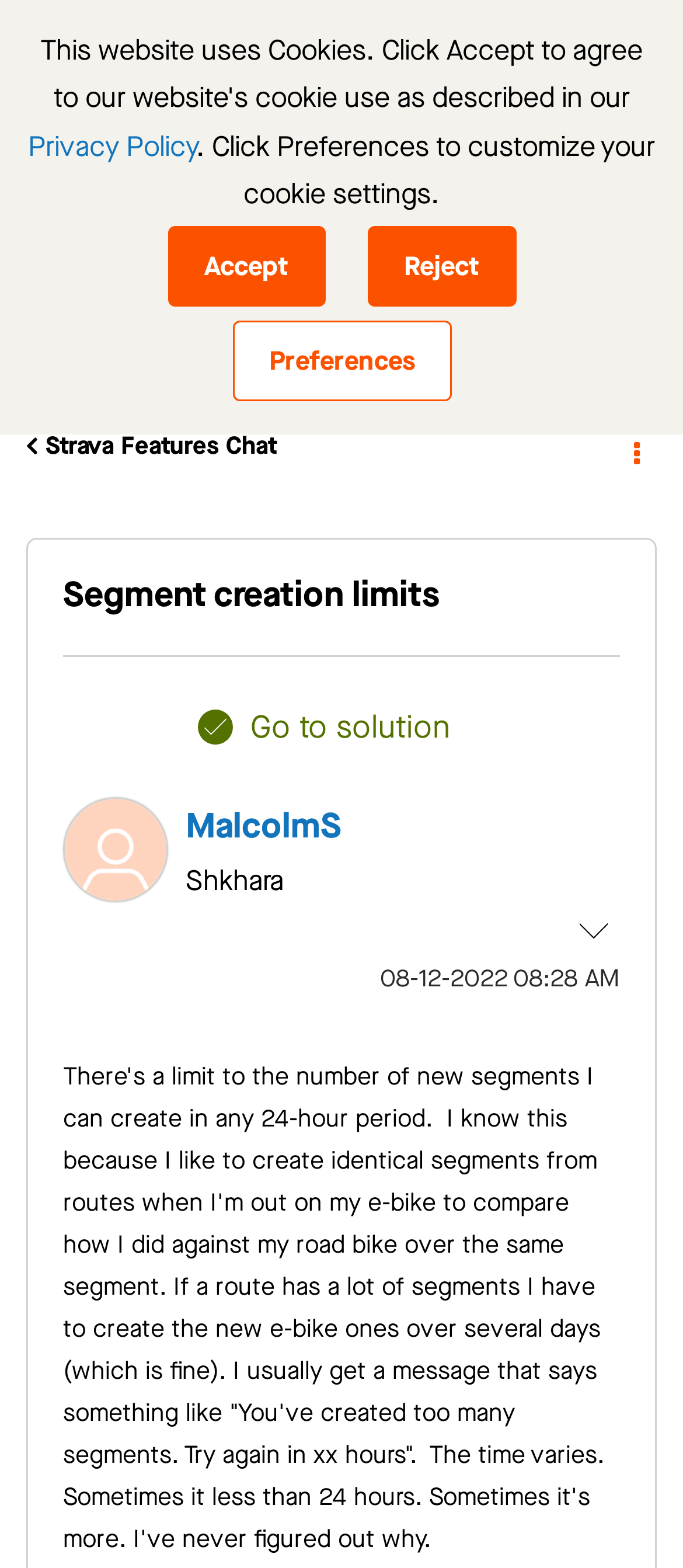Please determine the bounding box coordinates of the area that needs to be clicked to complete this task: 'Show Segment creation limits post option menu'. The coordinates must be four float numbers between 0 and 1, formatted as [left, top, right, bottom].

[0.821, 0.577, 0.908, 0.611]